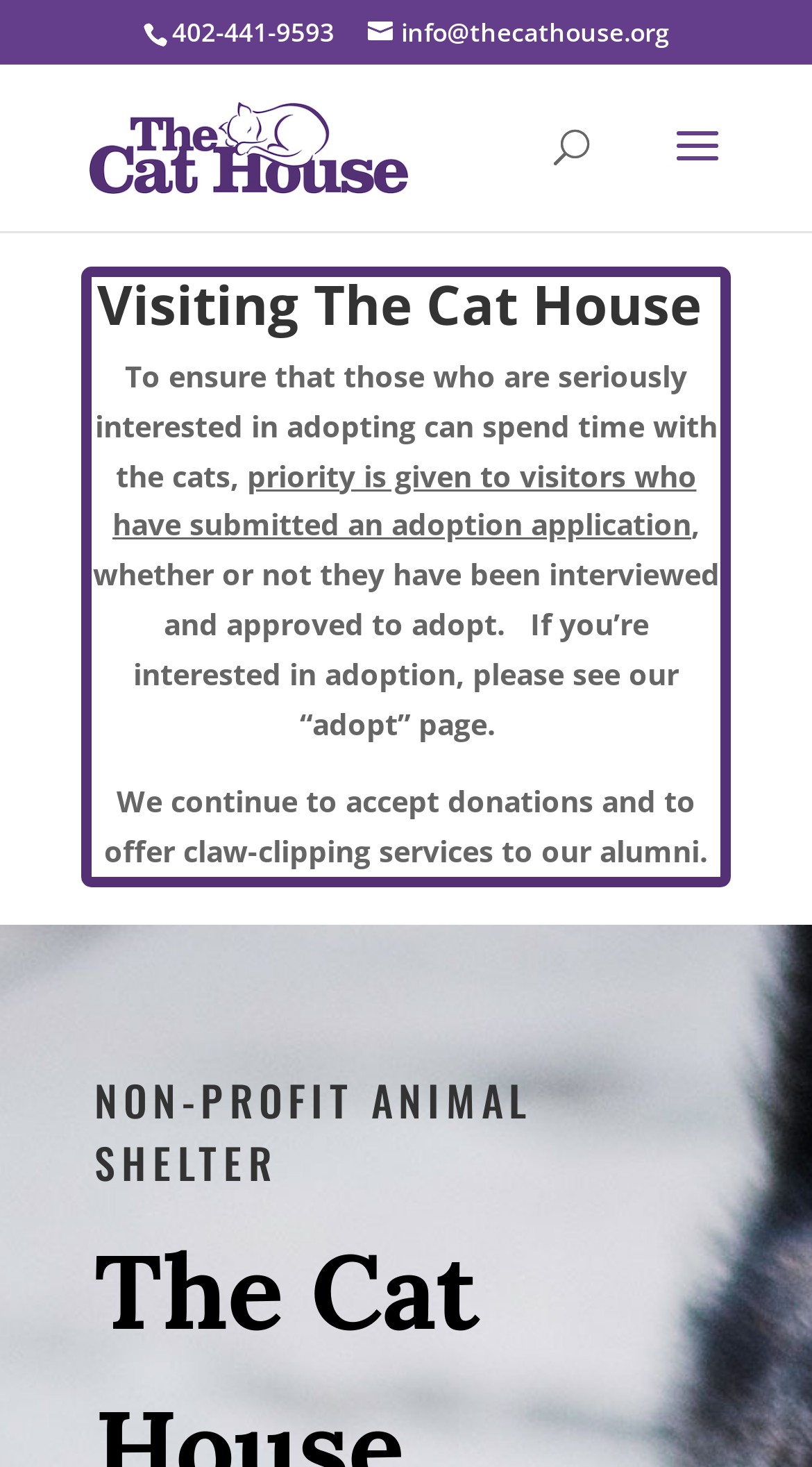Provide the bounding box coordinates, formatted as (top-left x, top-left y, bottom-right x, bottom-right y), with all values being floating point numbers between 0 and 1. Identify the bounding box of the UI element that matches the description: name="s" placeholder="Search …" title="Search for:"

[0.463, 0.043, 0.823, 0.046]